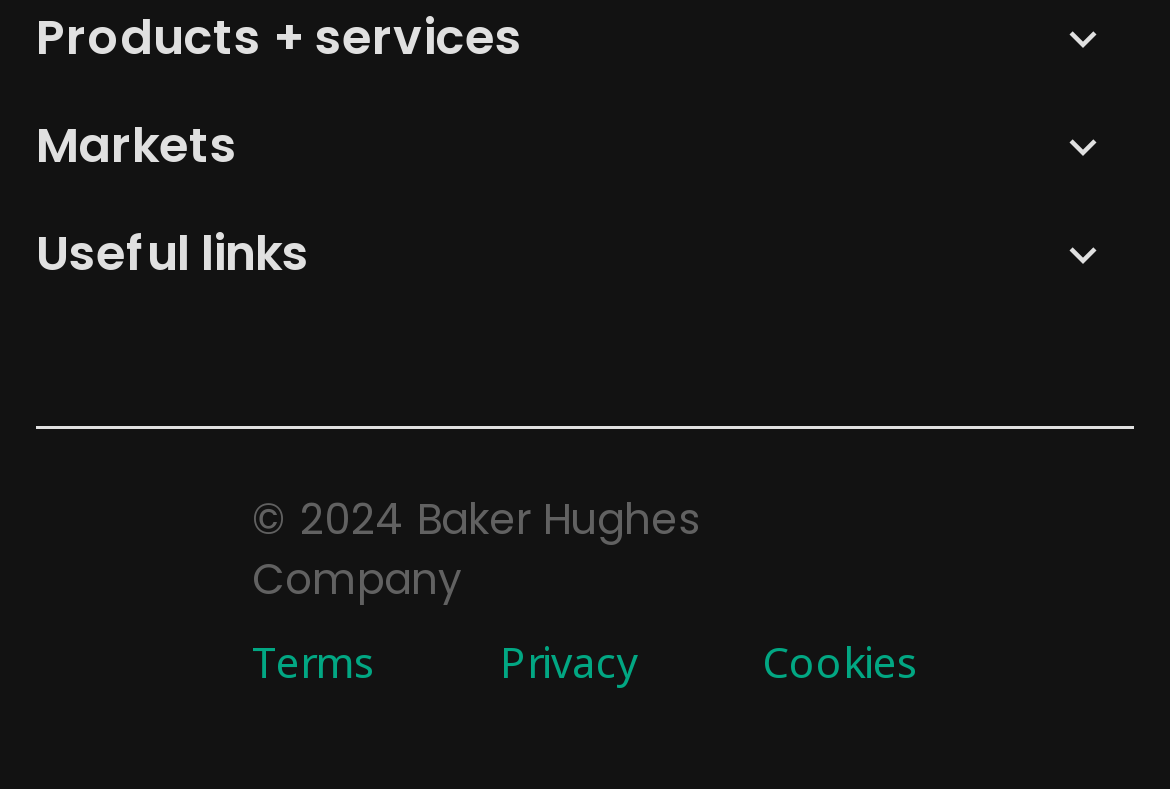Provide a single word or phrase answer to the question: 
What is the purpose of the 'Markets' section?

To show different markets